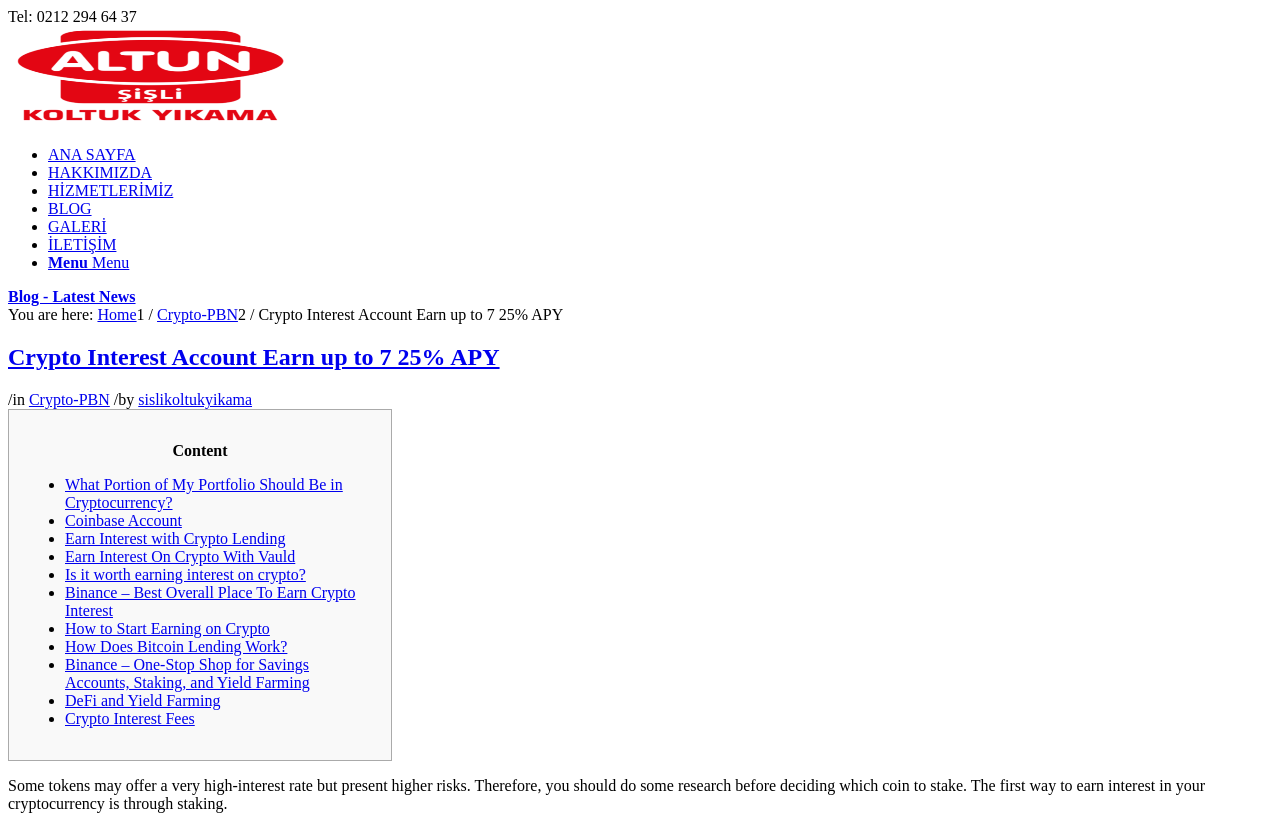Find the bounding box coordinates of the element you need to click on to perform this action: 'Click on 'ANA SAYFA''. The coordinates should be represented by four float values between 0 and 1, in the format [left, top, right, bottom].

[0.038, 0.176, 0.106, 0.196]